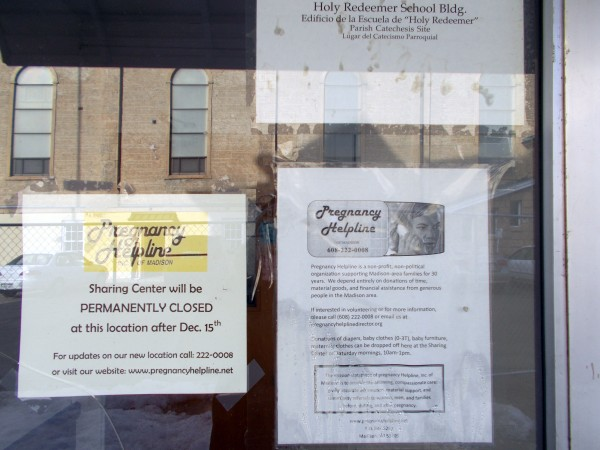Use a single word or phrase to answer the question:
What is offered at no cost by the Pregnancy Helpline?

Maternity and children's clothing, diapers, and formula